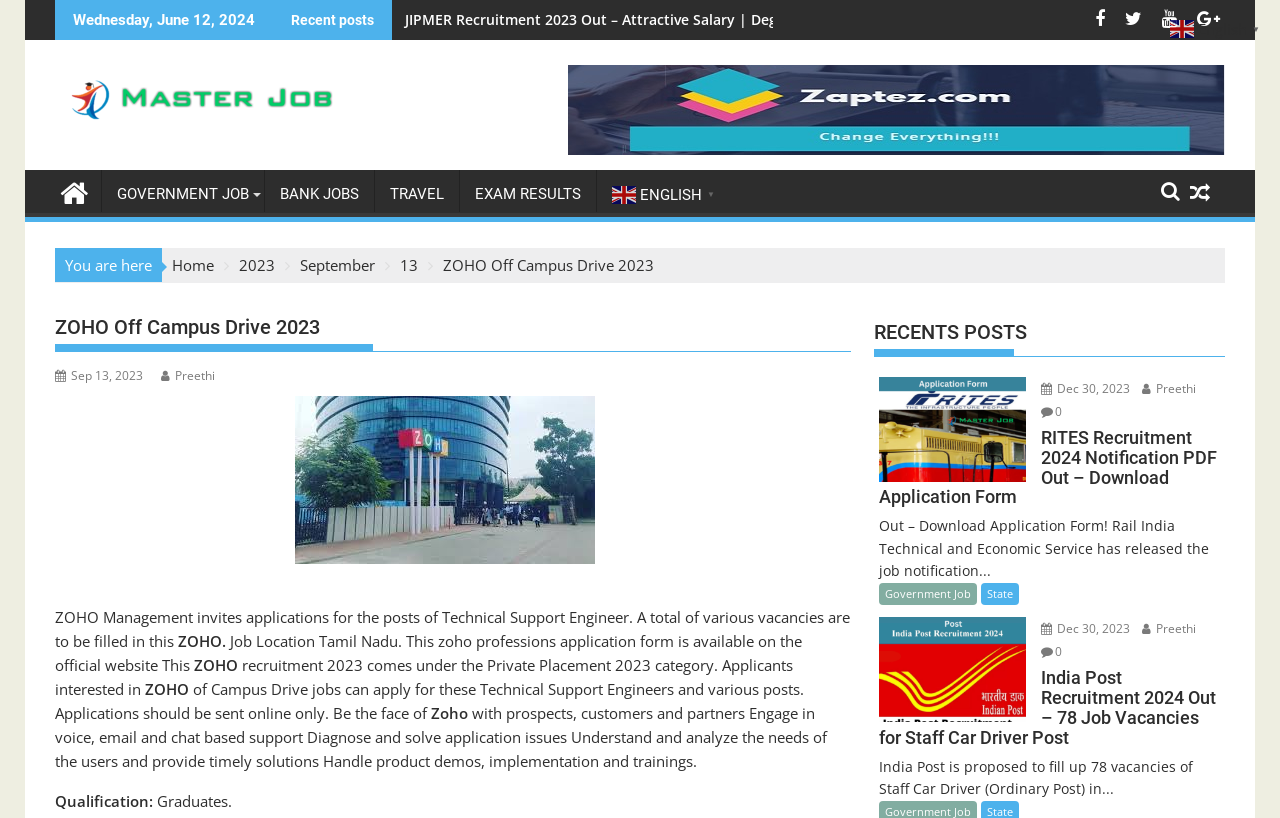Please specify the bounding box coordinates of the element that should be clicked to execute the given instruction: 'Click on the 'JIPMER Recruitment 2023 Out – Attractive Salary | Degree Holders Needed!' link'. Ensure the coordinates are four float numbers between 0 and 1, expressed as [left, top, right, bottom].

[0.306, 0.0, 0.717, 0.049]